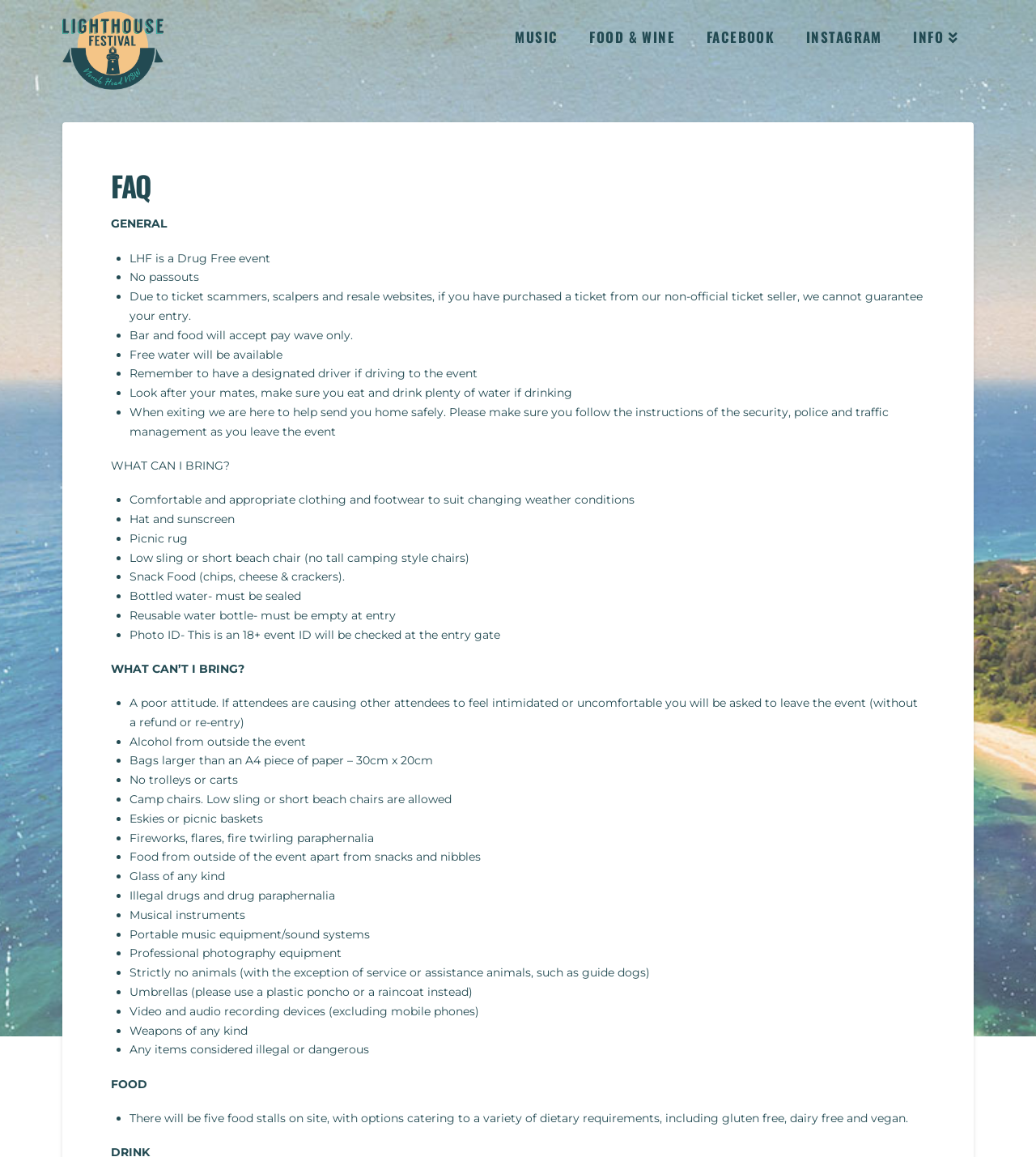What is the minimum age requirement for the event?
Please look at the screenshot and answer using one word or phrase.

18+